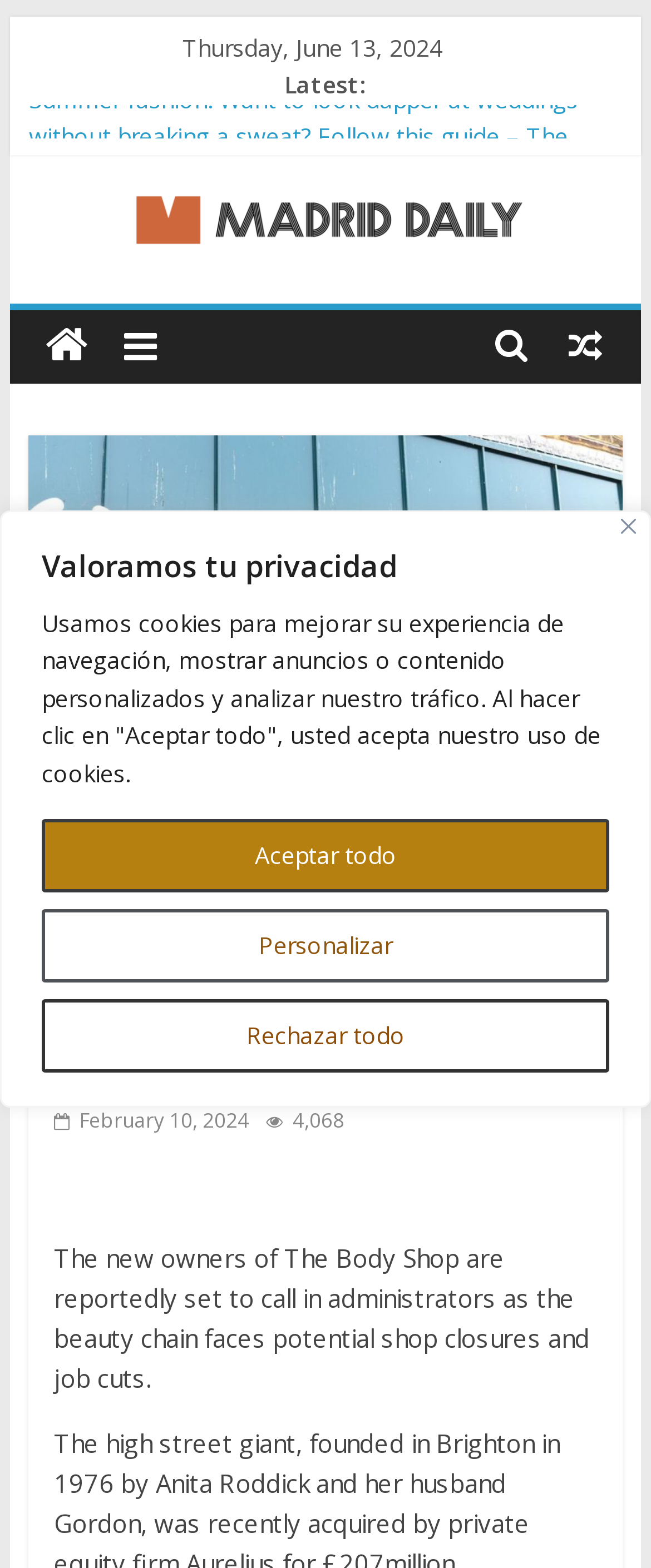Locate the bounding box coordinates of the clickable area needed to fulfill the instruction: "Go to Parents & Carers page".

None